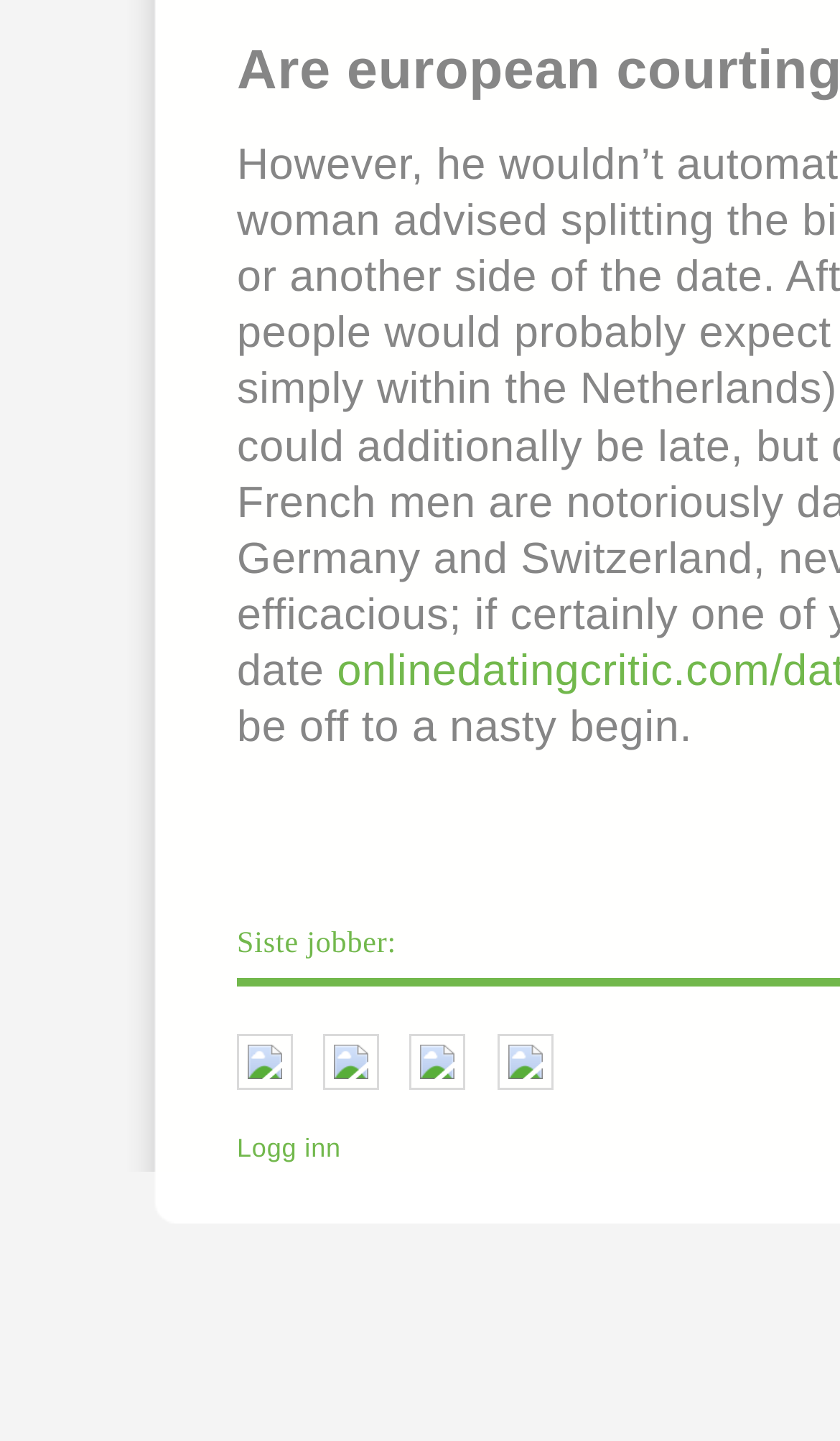Give a short answer using one word or phrase for the question:
Is there a login option on the page?

Yes